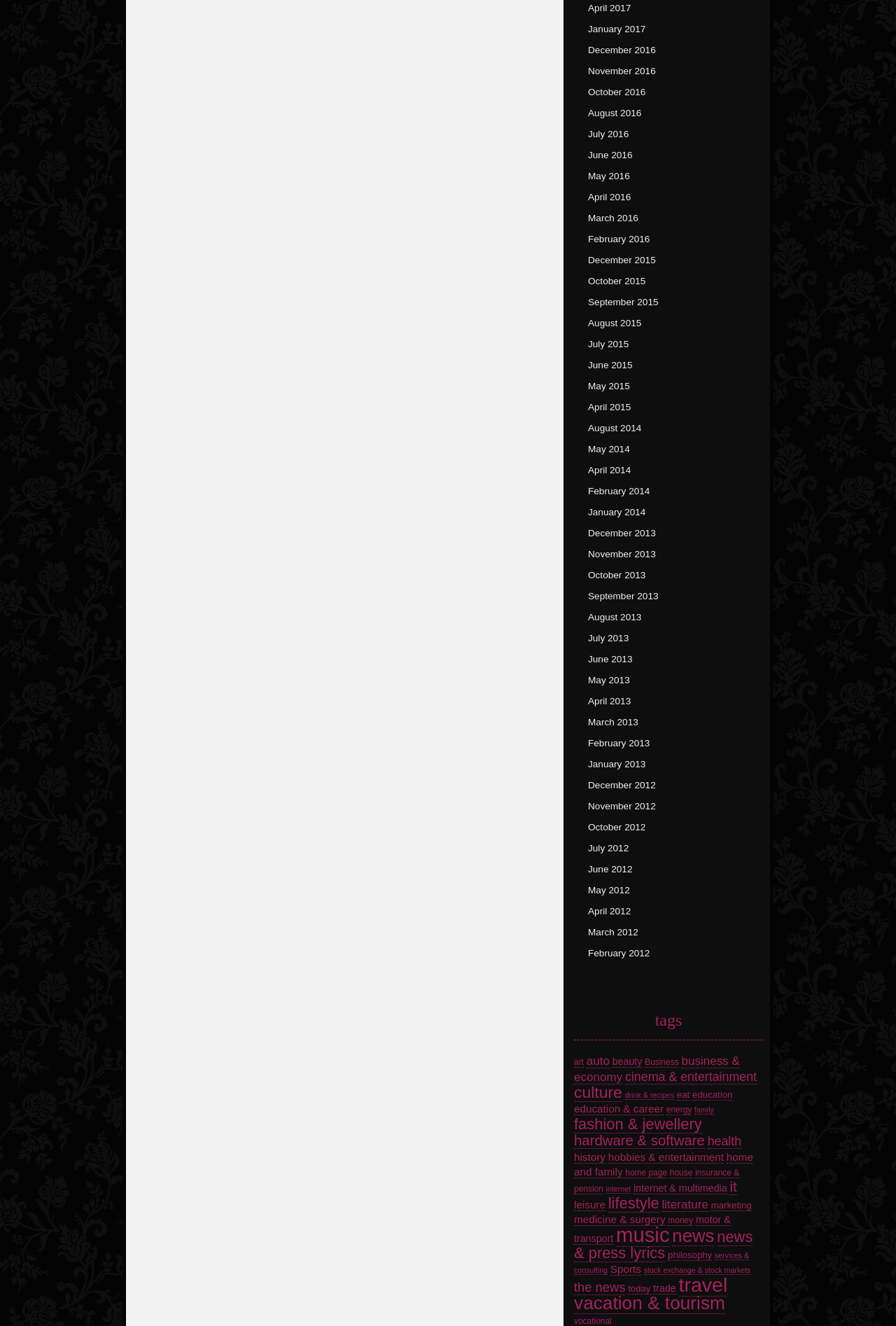Kindly determine the bounding box coordinates of the area that needs to be clicked to fulfill this instruction: "explore cinema & entertainment".

[0.698, 0.807, 0.845, 0.818]